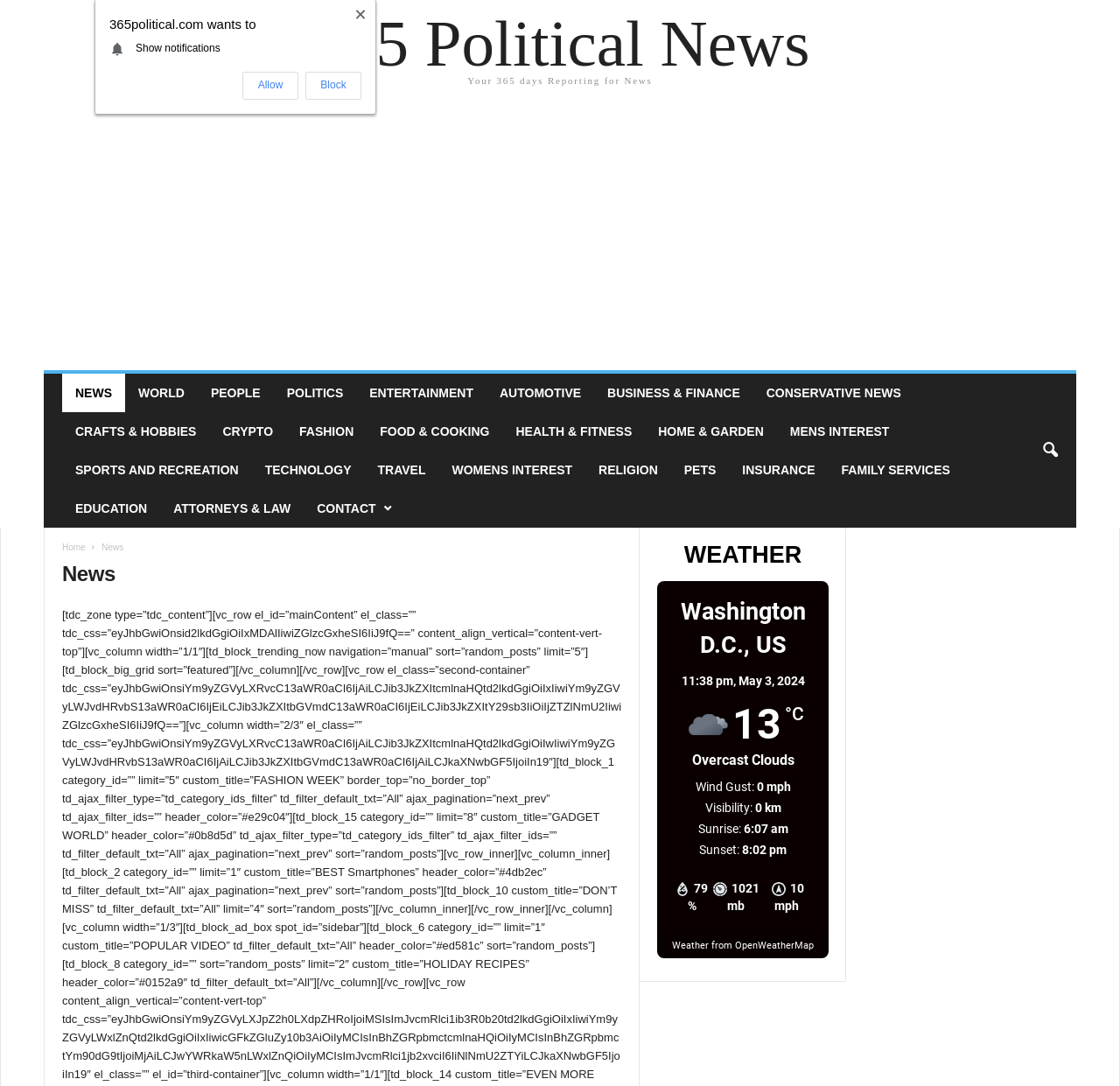Locate the bounding box of the UI element defined by this description: "Mens Interest". The coordinates should be given as four float numbers between 0 and 1, formatted as [left, top, right, bottom].

[0.694, 0.38, 0.806, 0.415]